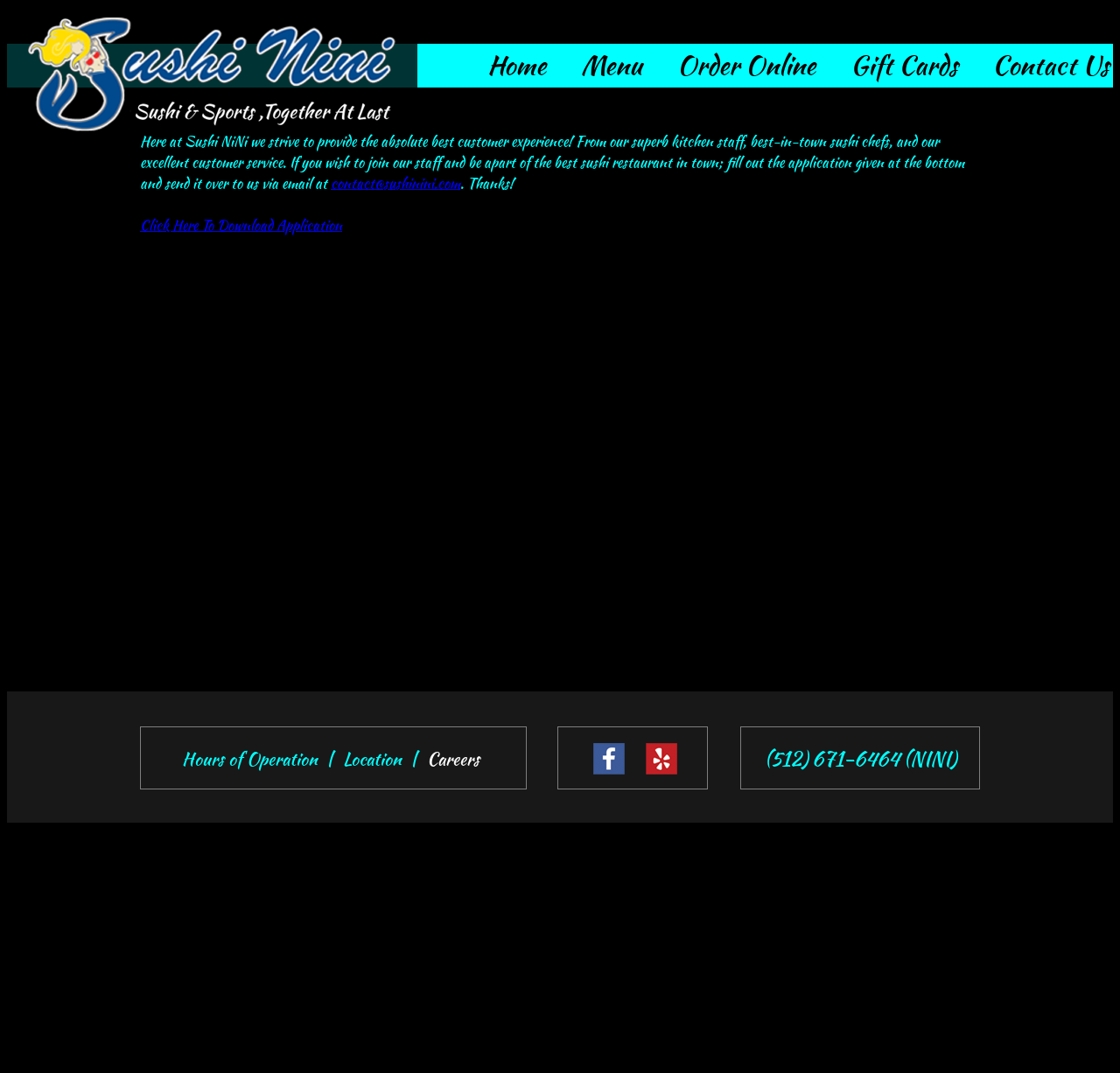What is the email address to send the job application to?
Using the image as a reference, deliver a detailed and thorough answer to the question.

I found the email address by looking at the link element with the bounding box coordinates [0.295, 0.162, 0.411, 0.18], which contains the text 'contact@sushinini.com'.